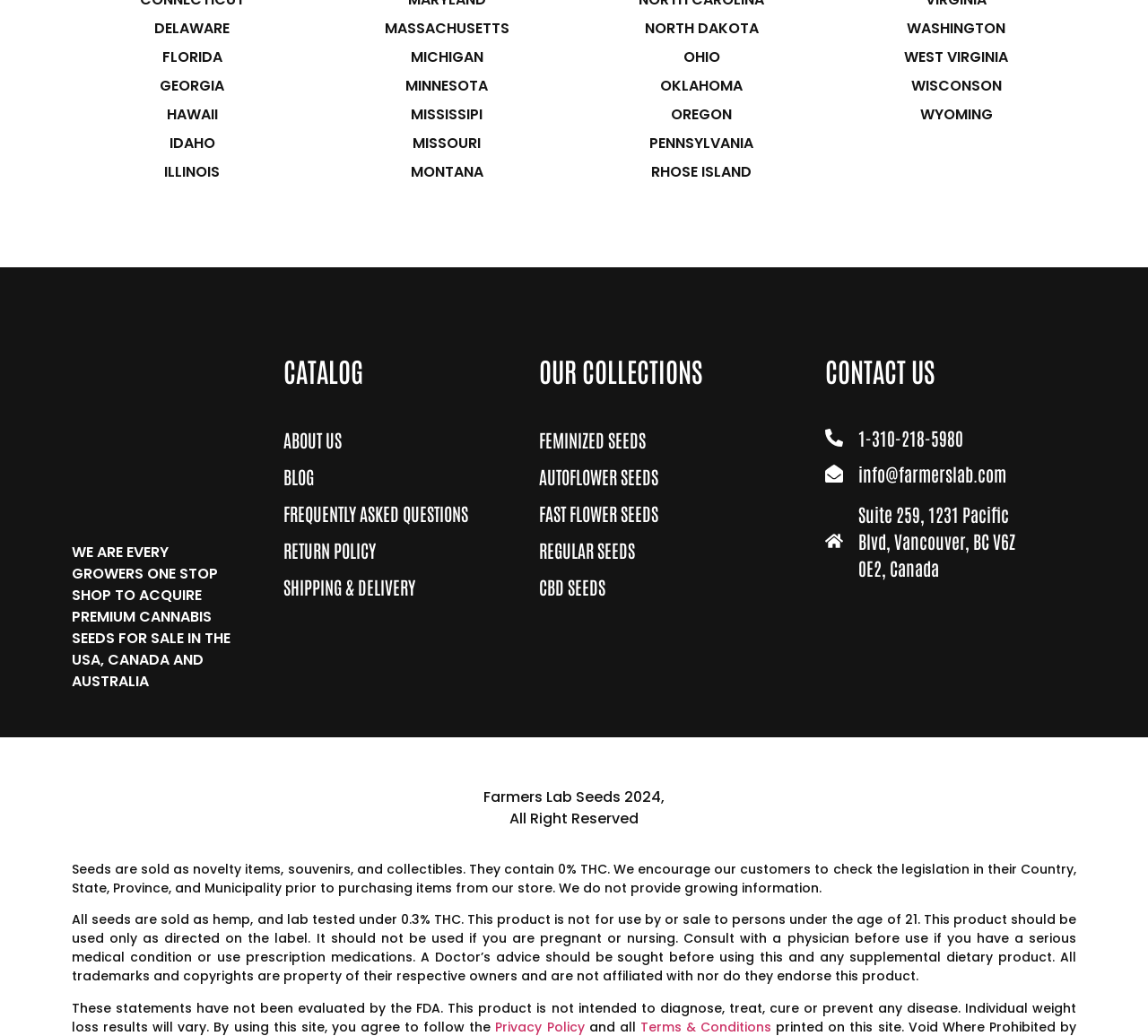What is the main purpose of this website?
Look at the screenshot and give a one-word or phrase answer.

Cannabis seeds sale